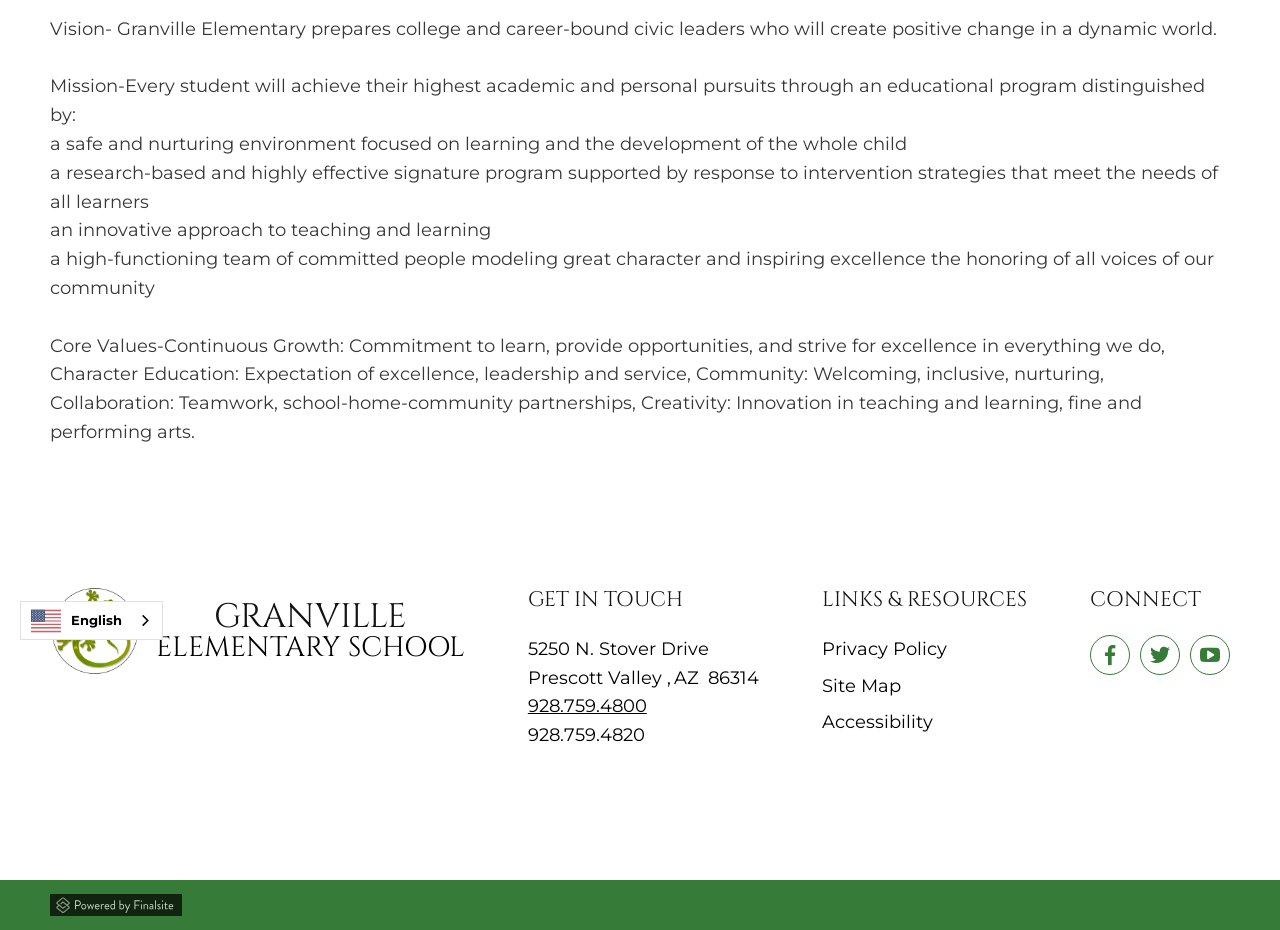Find the bounding box coordinates for the HTML element specified by: "GranvilleElementary School".

[0.122, 0.645, 0.363, 0.711]